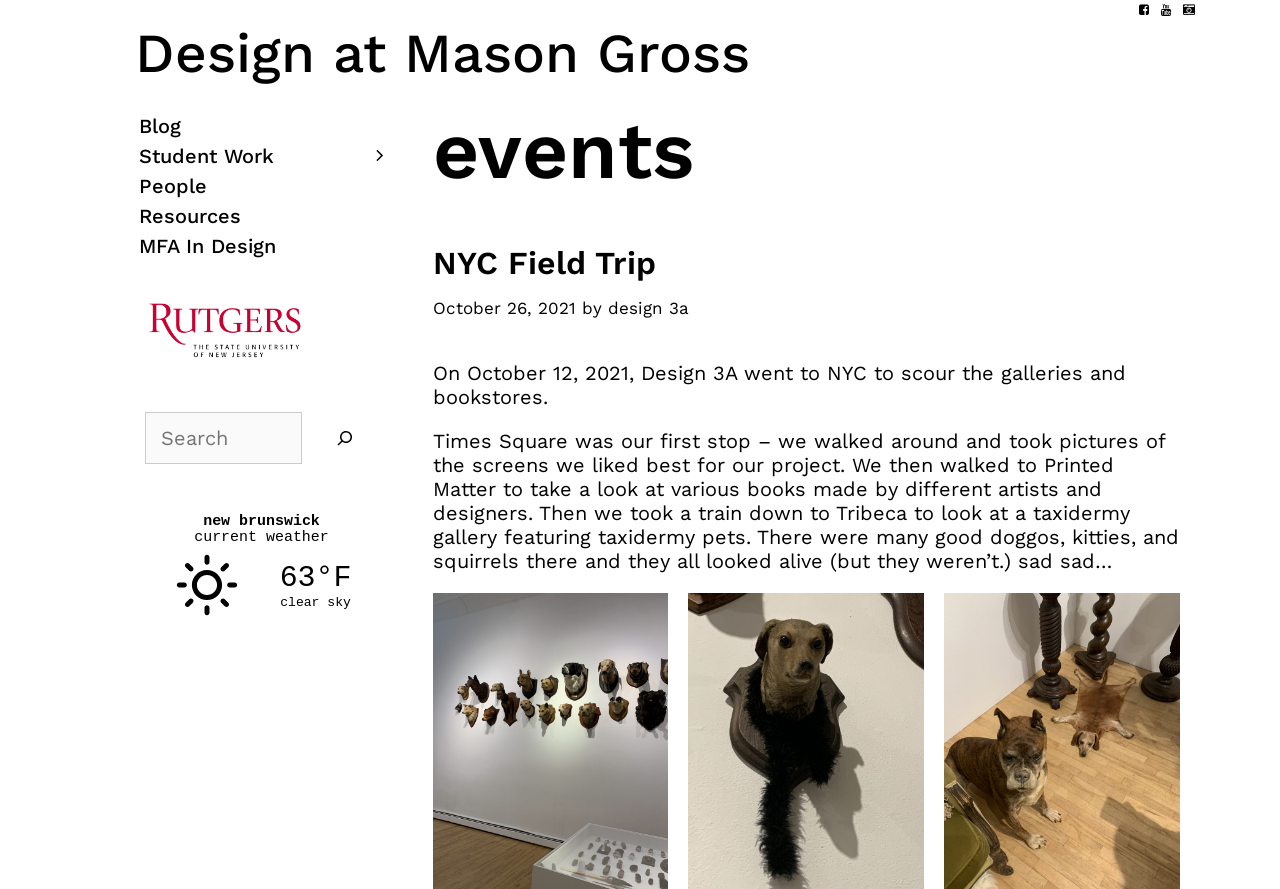What is the name of the field trip?
Give a detailed explanation using the information visible in the image.

I found the answer by looking at the heading 'NYC Field Trip' under the 'events' header, which is a subheading of the main header 'Design at Mason Gross'.